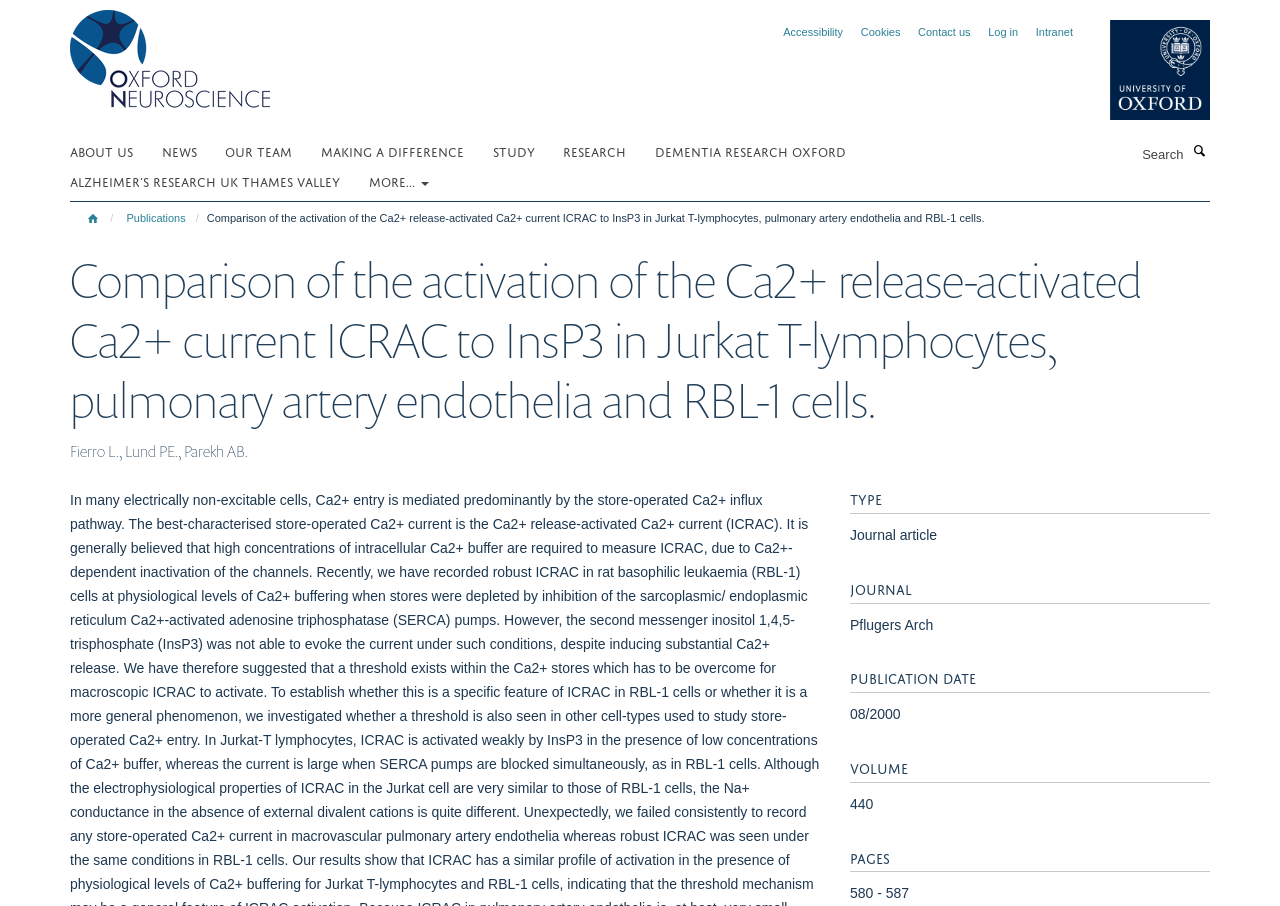Please determine the bounding box of the UI element that matches this description: Alzheimer’s Research UK Thames Valley. The coordinates should be given as (top-left x, top-left y, bottom-right x, bottom-right y), with all values between 0 and 1.

[0.055, 0.183, 0.285, 0.216]